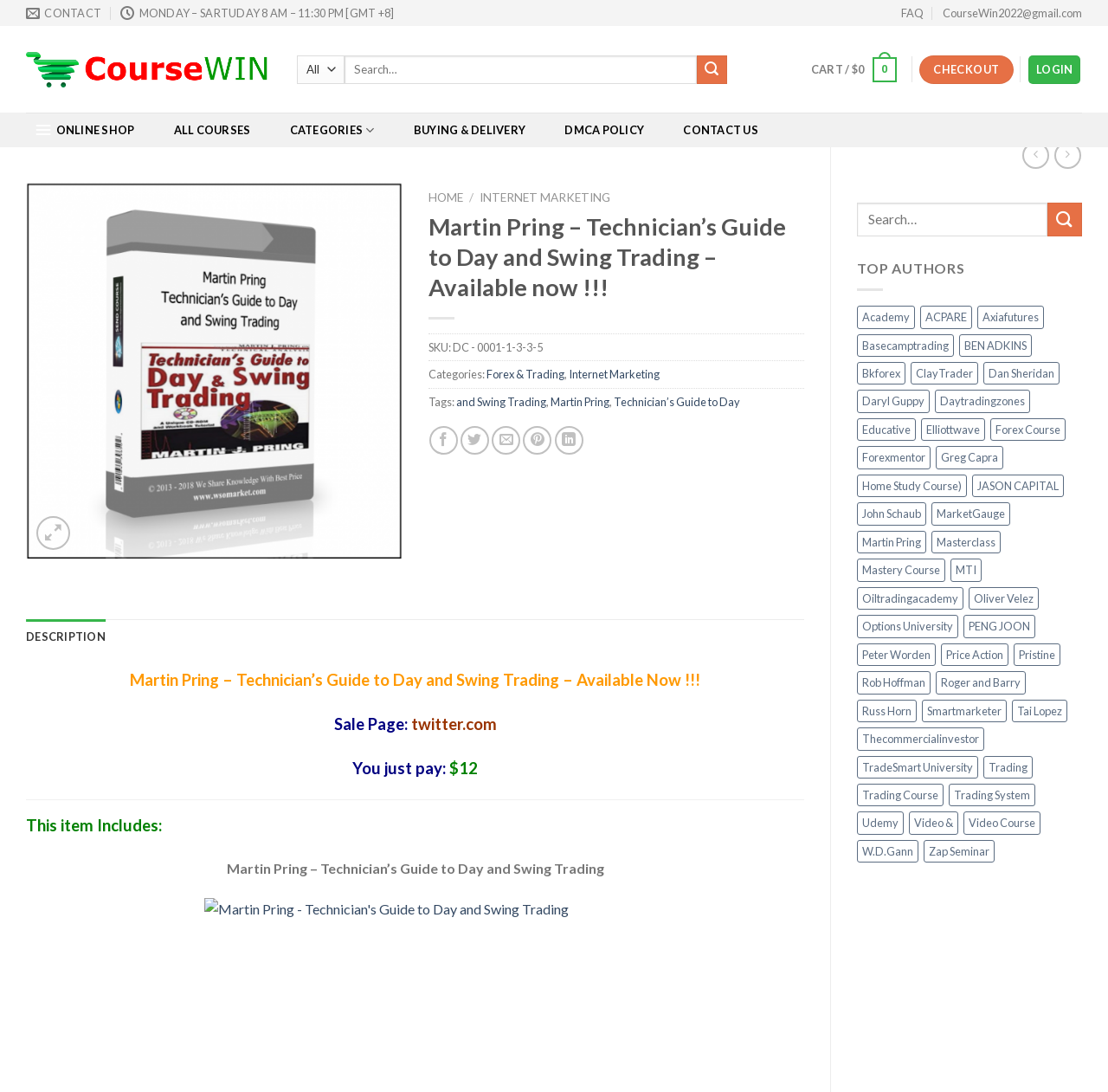Identify the bounding box coordinates for the element you need to click to achieve the following task: "Search for a course". The coordinates must be four float values ranging from 0 to 1, formatted as [left, top, right, bottom].

[0.268, 0.05, 0.656, 0.077]